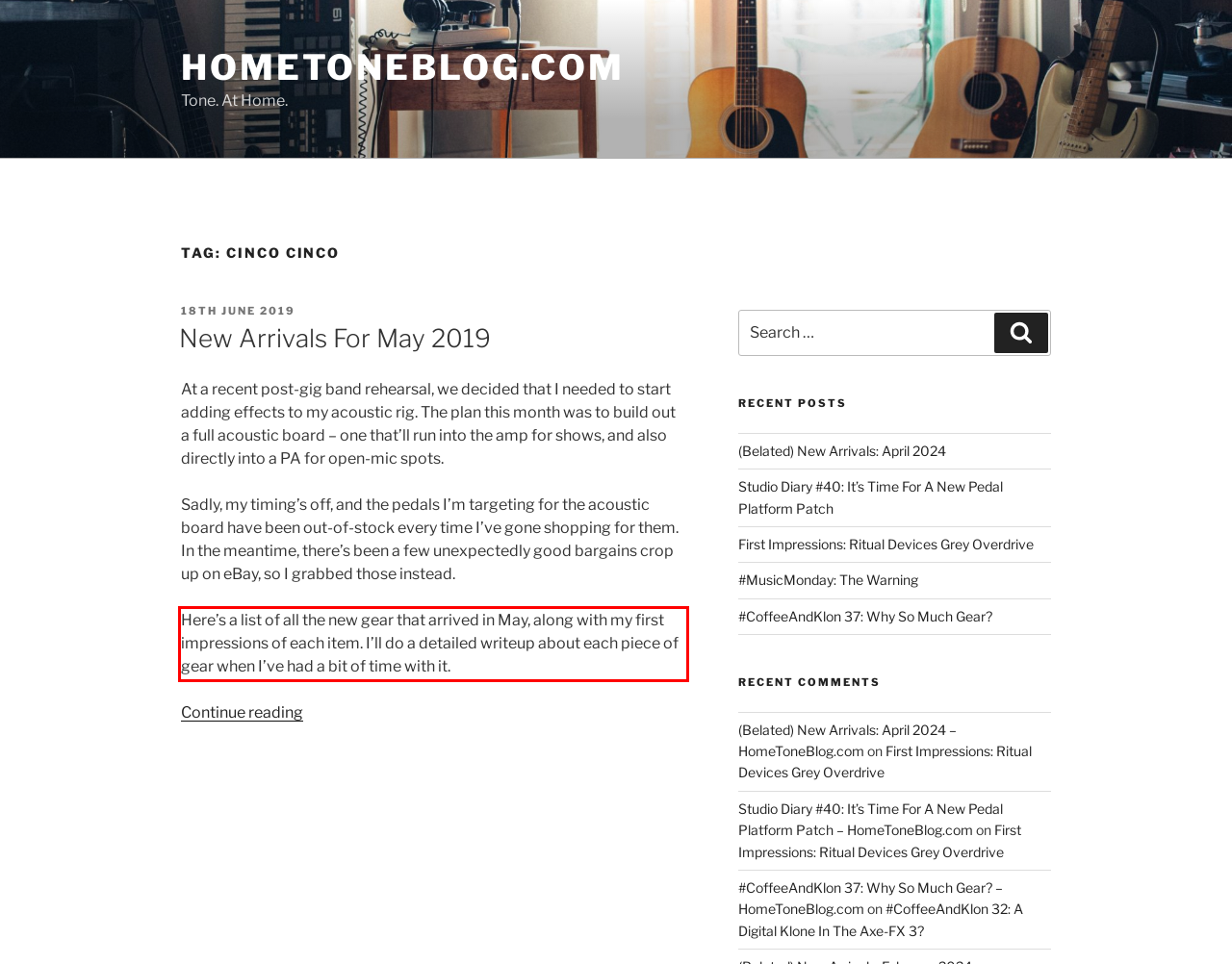You are given a screenshot showing a webpage with a red bounding box. Perform OCR to capture the text within the red bounding box.

Here’s a list of all the new gear that arrived in May, along with my first impressions of each item. I’ll do a detailed writeup about each piece of gear when I’ve had a bit of time with it.